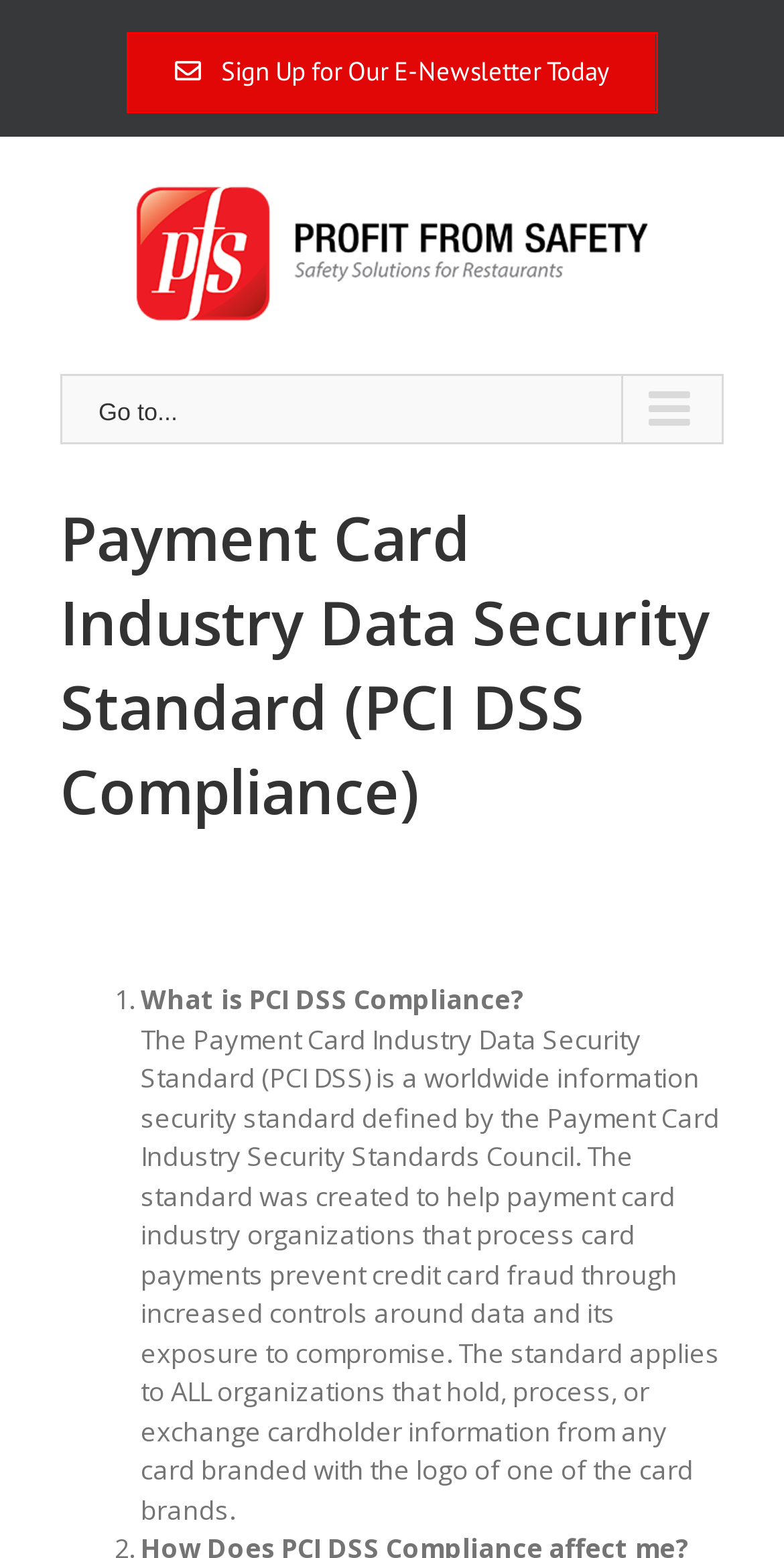You are presented with a screenshot of a webpage that includes a red bounding box around an element. Determine which webpage description best matches the page that results from clicking the element within the red bounding box. Here are the candidates:
A. Home - Profiting From Safety
B. Articles - Profiting From Safety
C. Newsletter Signup Form - Profiting From Safety
D. Disclaimer - Profiting From Safety
E. Trending Articles/Content - Profiting From Safety
F. Forms - Profiting From Safety
G. Submit Your Topic - Profiting From Safety
H. About Us - Profiting From Safety

C